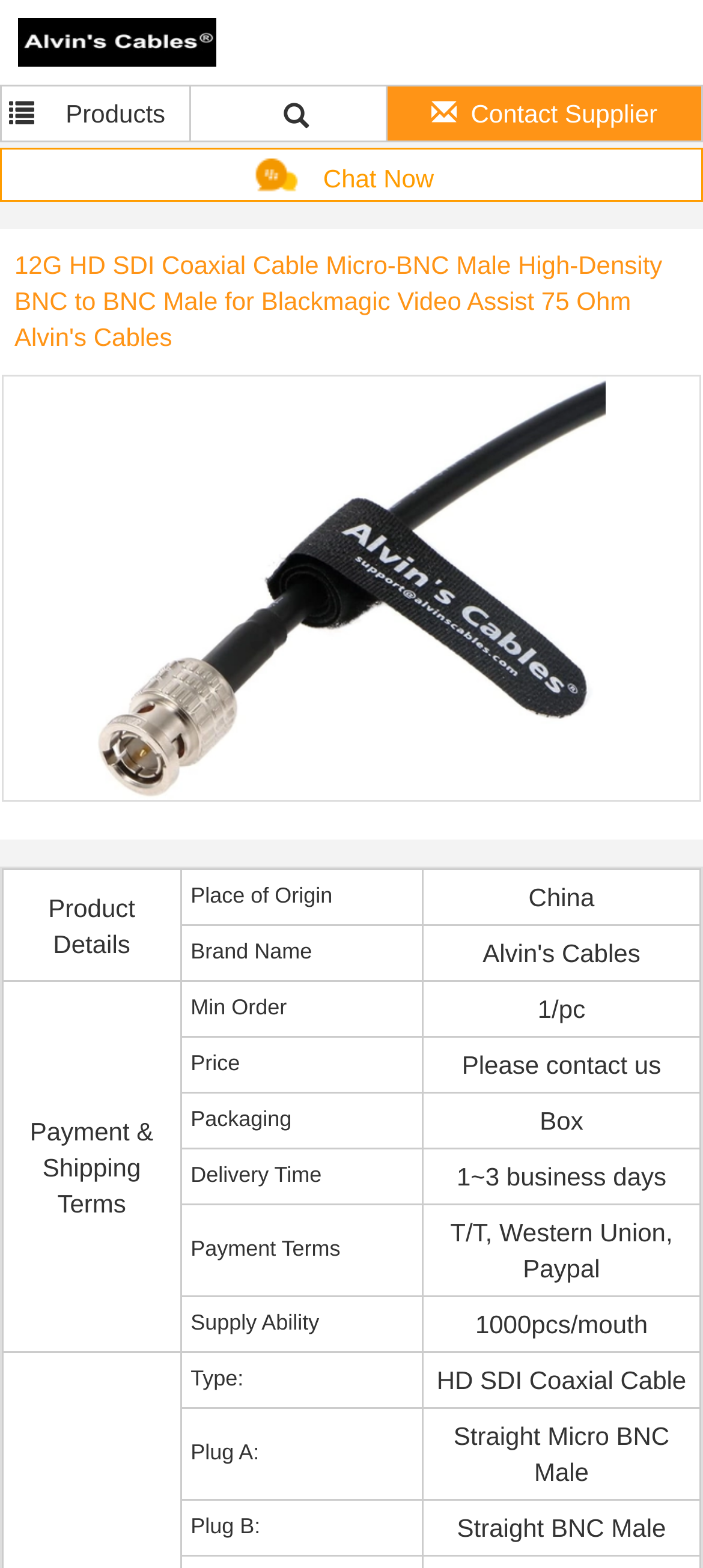Please locate the bounding box coordinates of the element that should be clicked to achieve the given instruction: "View product details".

[0.004, 0.24, 0.996, 0.51]